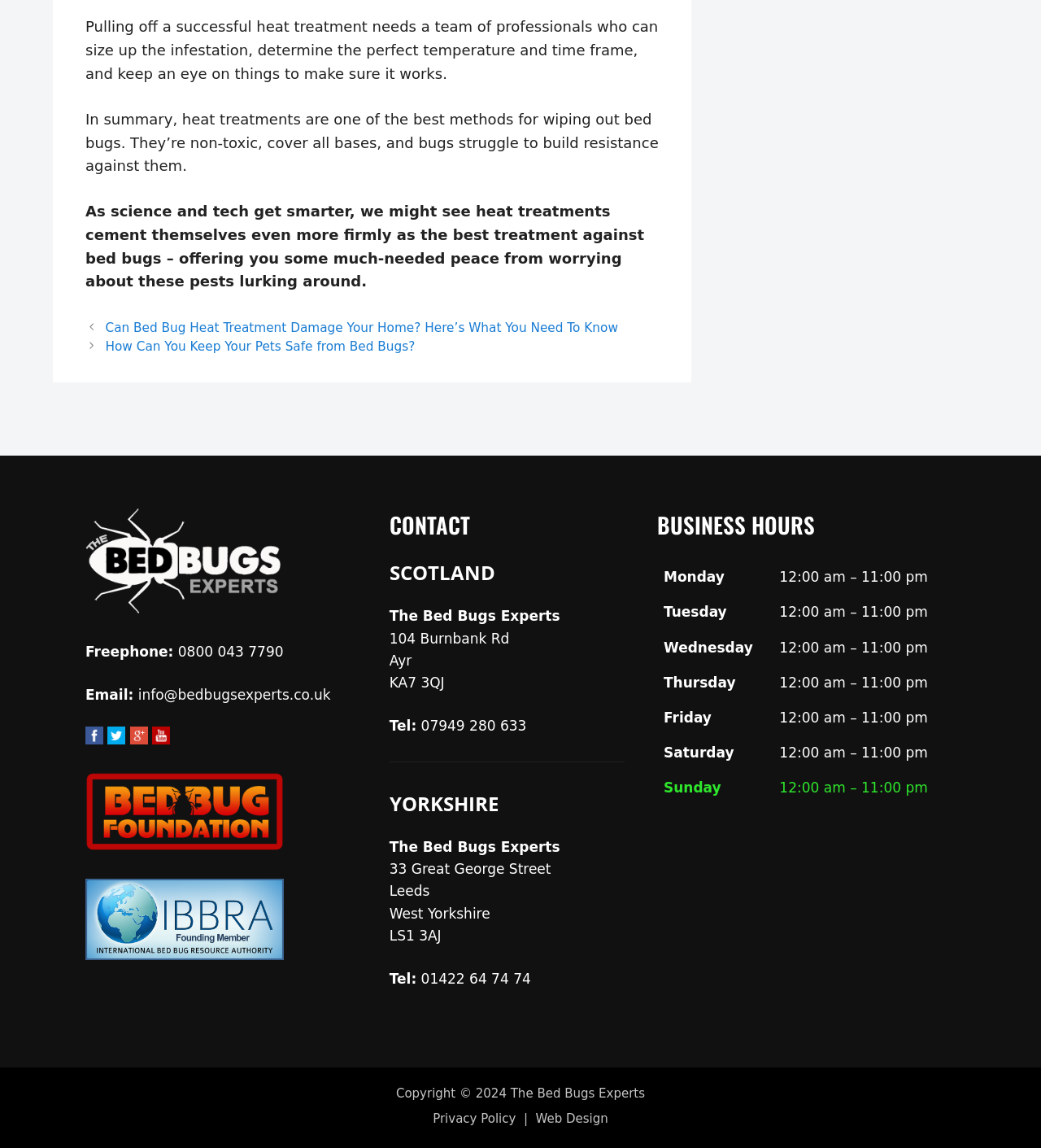Identify the coordinates of the bounding box for the element that must be clicked to accomplish the instruction: "Click on 'Freephone: 0800 043 7790'".

[0.082, 0.561, 0.272, 0.575]